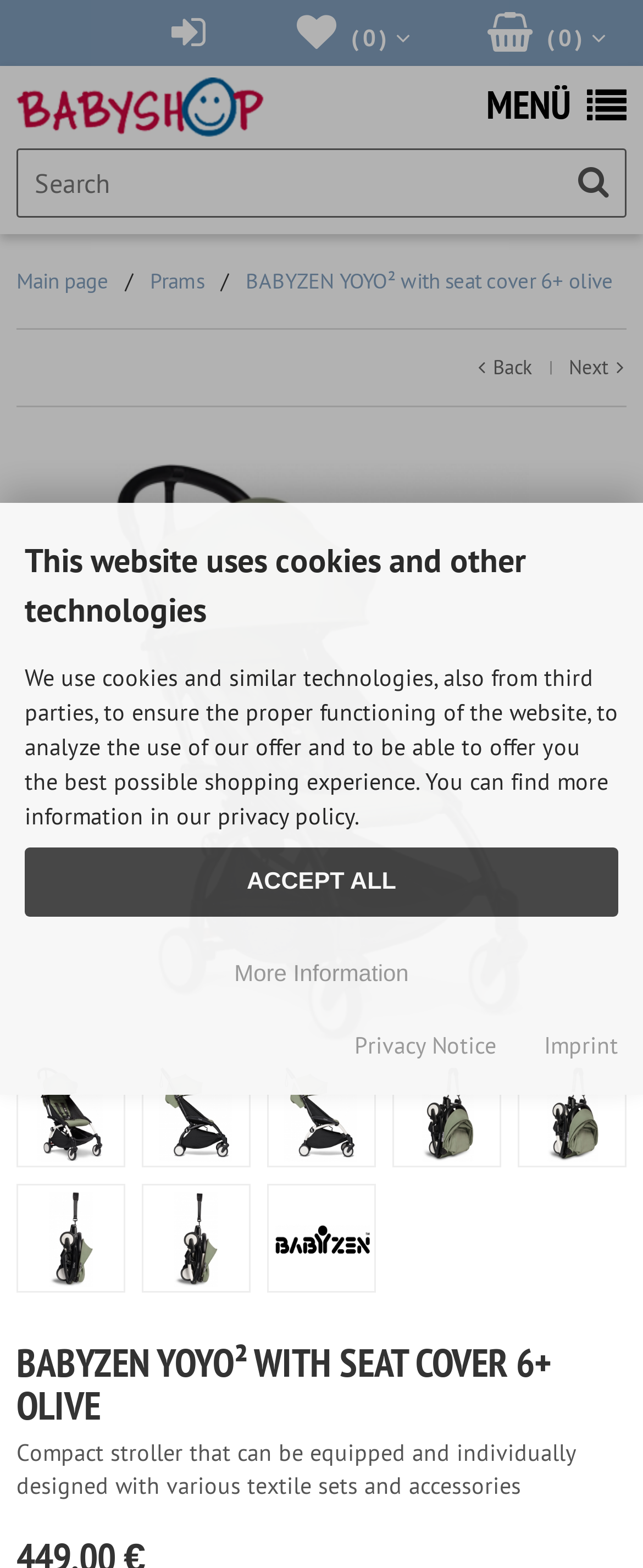Using the webpage screenshot, find the UI element described by input value="Search" name="keywords" value="Search". Provide the bounding box coordinates in the format (top-left x, top-left y, bottom-right x, bottom-right y), ensuring all values are floating point numbers between 0 and 1.

[0.026, 0.095, 0.974, 0.139]